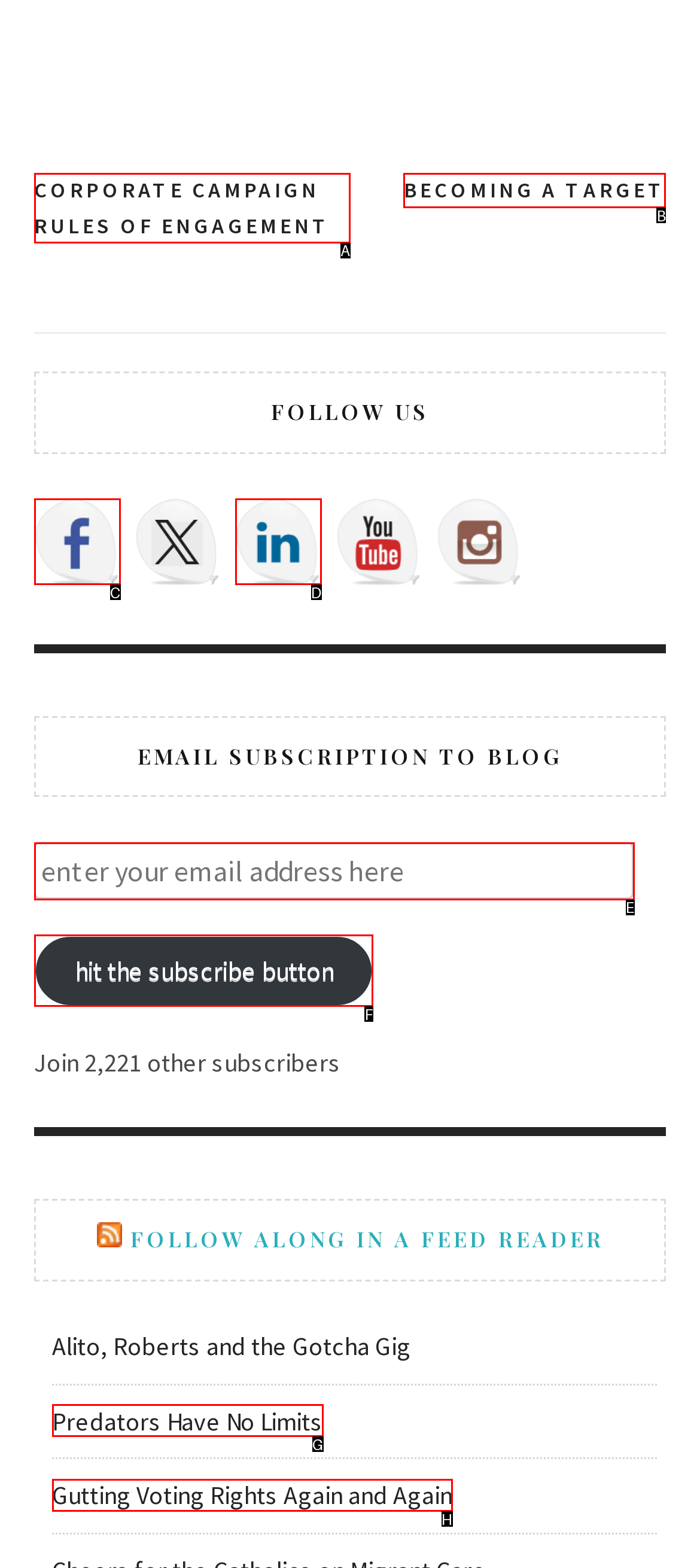Select the right option to accomplish this task: Click on Notes on Dinner. Reply with the letter corresponding to the correct UI element.

None